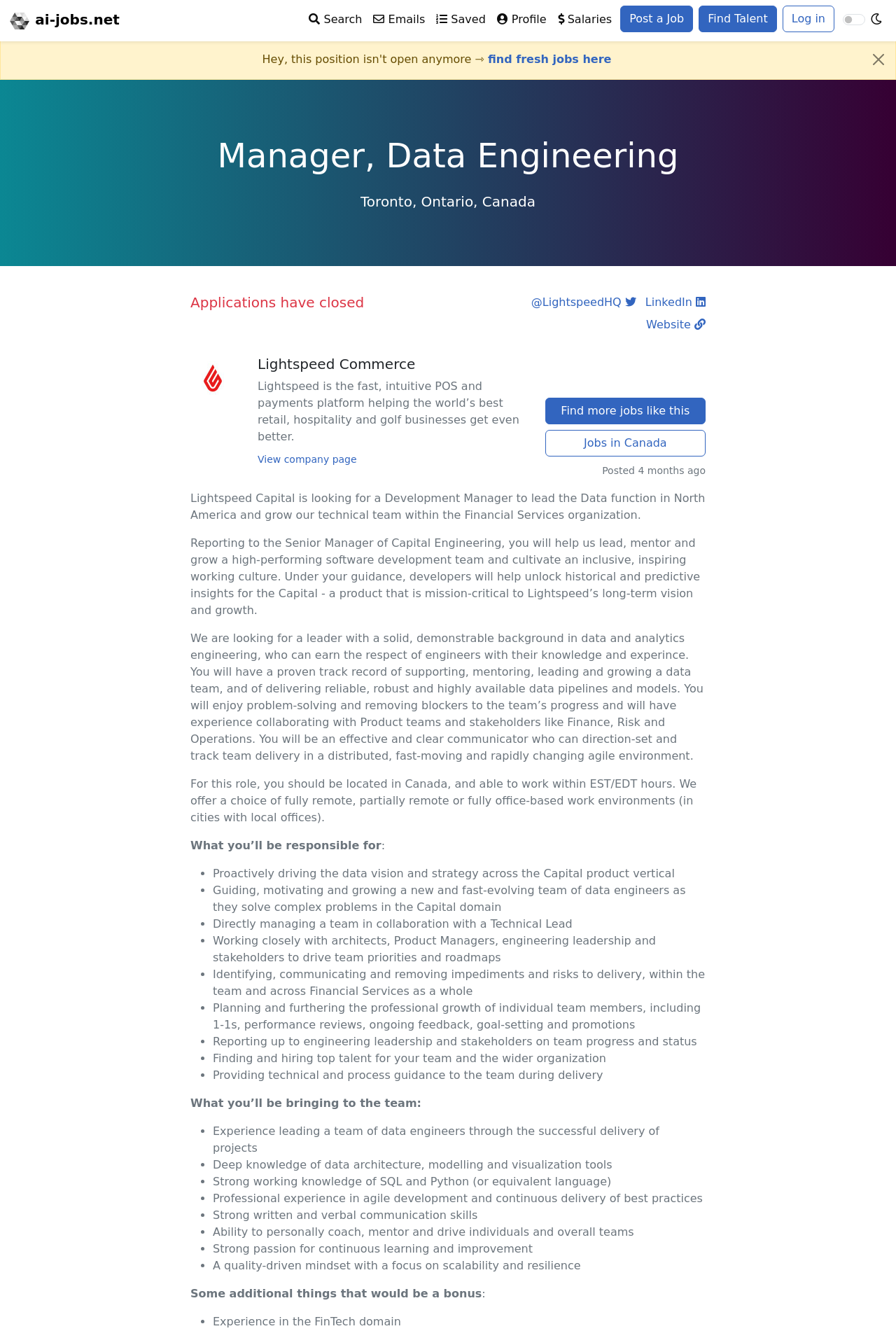Present a detailed account of what is displayed on the webpage.

This webpage is a job posting for a Full Time Manager, Data Engineering position at Lightspeed Commerce in Toronto, Ontario, Canada. At the top of the page, there is a logo of ai-jobs.net, a search icon, and several links to other pages, including "Emails", "Saved", "Profile", "Salaries", "Post a Job", "Find Talent", and "Log in". There is also a theme toggle switch at the top right corner.

Below the top navigation bar, there is a heading that displays the job title and location. Underneath, there is a brief alert message that says "find fresh jobs here" with a "Close" button. The main content of the page is divided into several sections.

The first section displays the job title, company name, and location again, followed by a brief company description. There are also links to the company's LinkedIn page, website, and a "View company page" button.

The second section describes the job responsibilities, which include leading a team of data engineers, guiding and growing the team, working closely with stakeholders, and identifying and removing impediments to delivery. The job requirements are listed in bullet points, including experience leading a team of data engineers, deep knowledge of data architecture, and strong written and verbal communication skills.

The third section lists some additional desirable qualities, including experience in the FinTech domain. At the bottom of the page, there is a link to "Find more jobs like this" and "Jobs in Canada". The page also displays the posting date, which is 4 months ago.